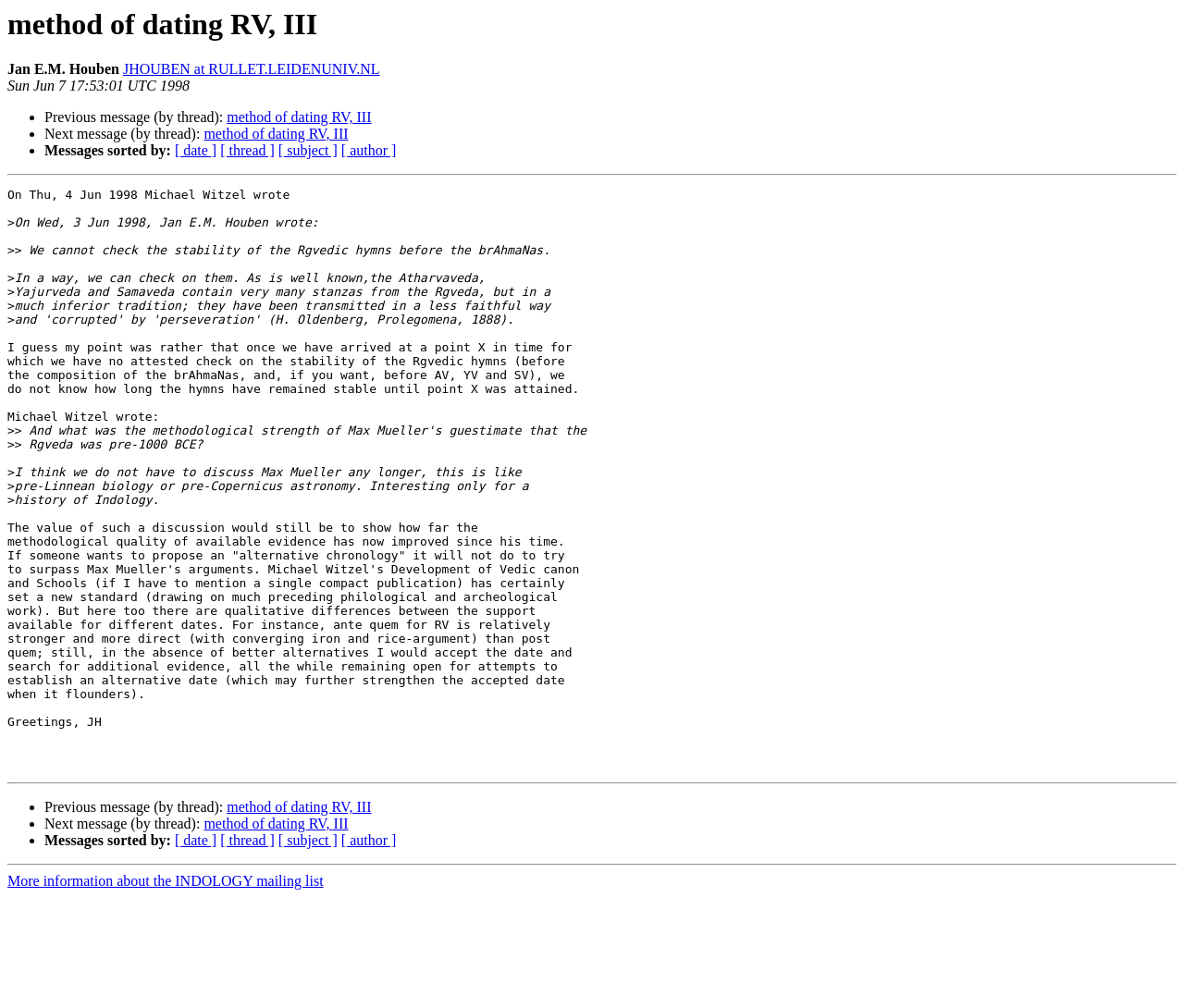Look at the image and write a detailed answer to the question: 
What is the purpose of the horizontal separators in this message?

The horizontal separators in this message are used to separate sections of the webpage, such as separating the header section from the content section, and separating the content section from the footer section, making it easier to read and understand the message.